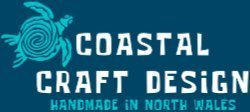Where are the handmade products sourced from?
Refer to the screenshot and answer in one word or phrase.

North Wales